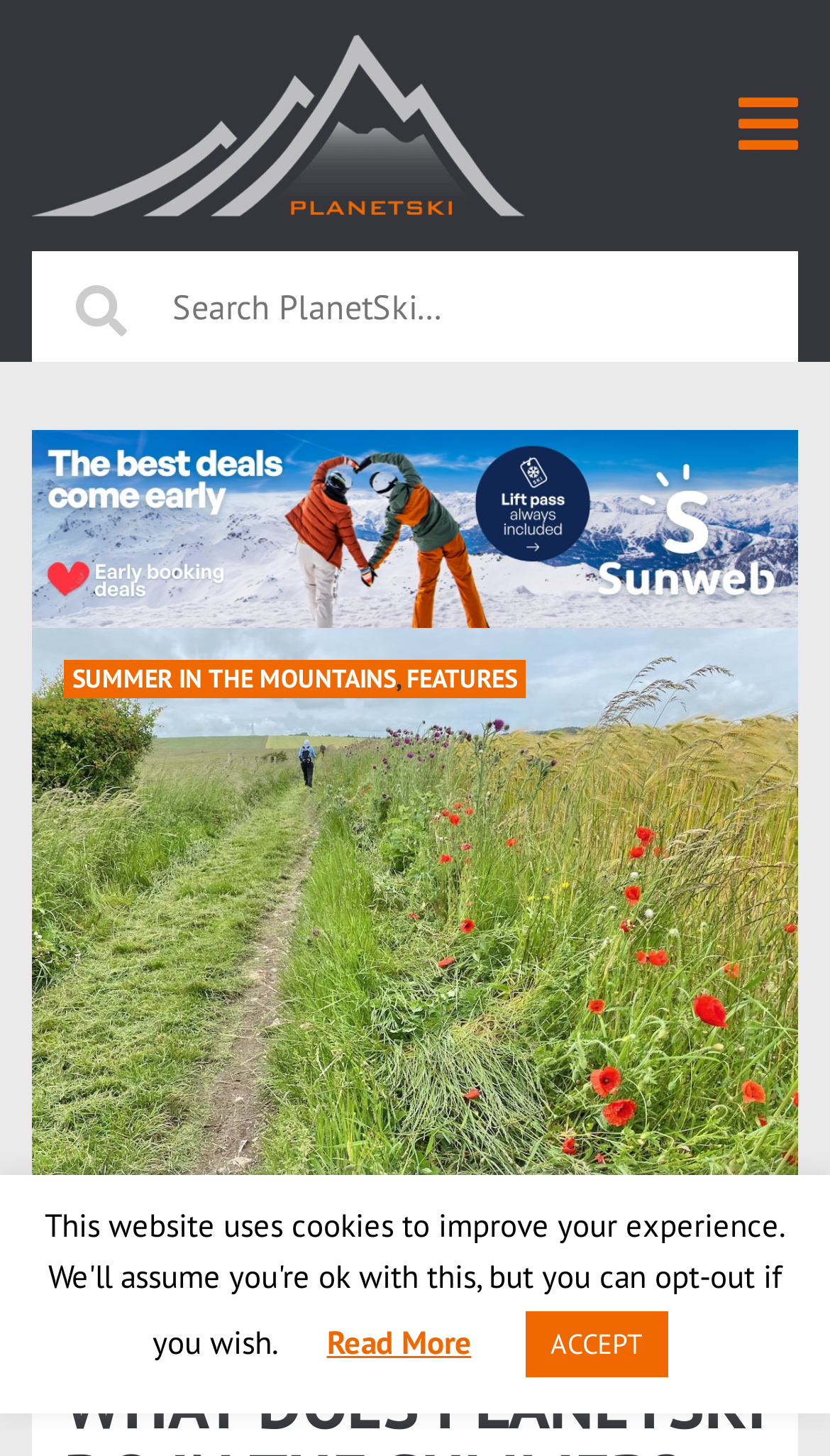Provide the bounding box coordinates of the UI element this sentence describes: "Summer in the Mountains".

[0.087, 0.454, 0.477, 0.476]